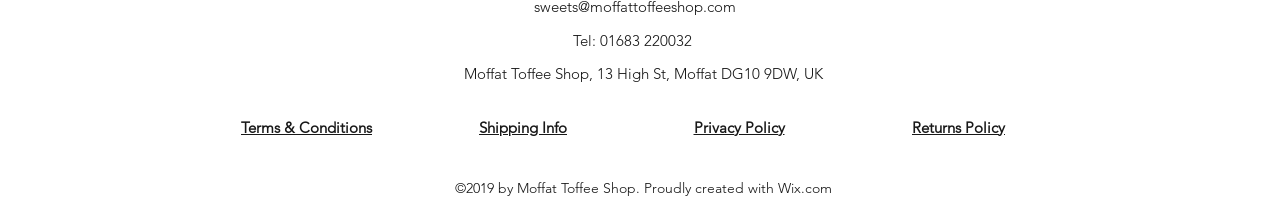Given the following UI element description: "Terms & Conditions", find the bounding box coordinates in the webpage screenshot.

[0.188, 0.586, 0.291, 0.681]